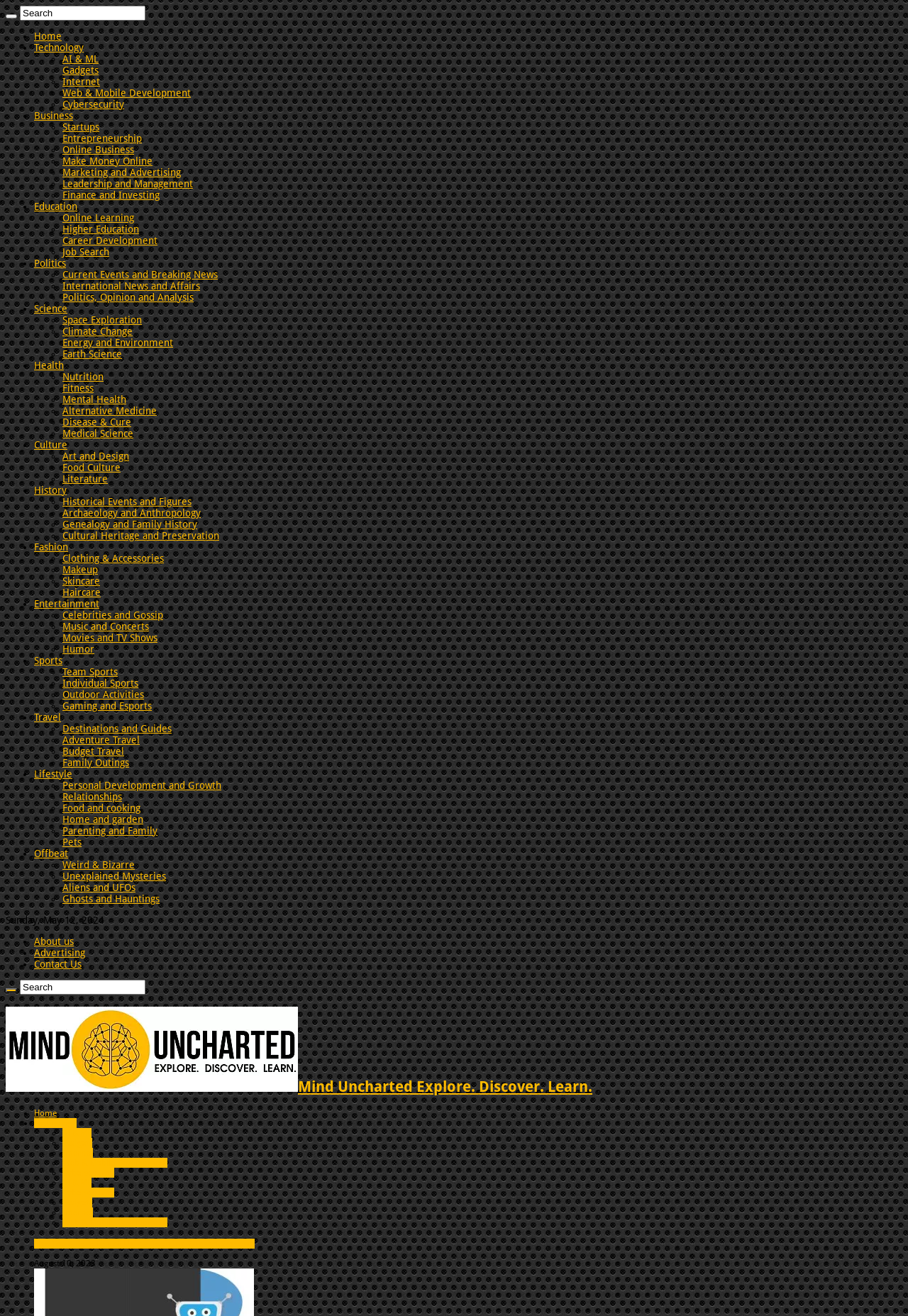Determine which piece of text is the heading of the webpage and provide it.

US tech giants promise safeguards for AI.